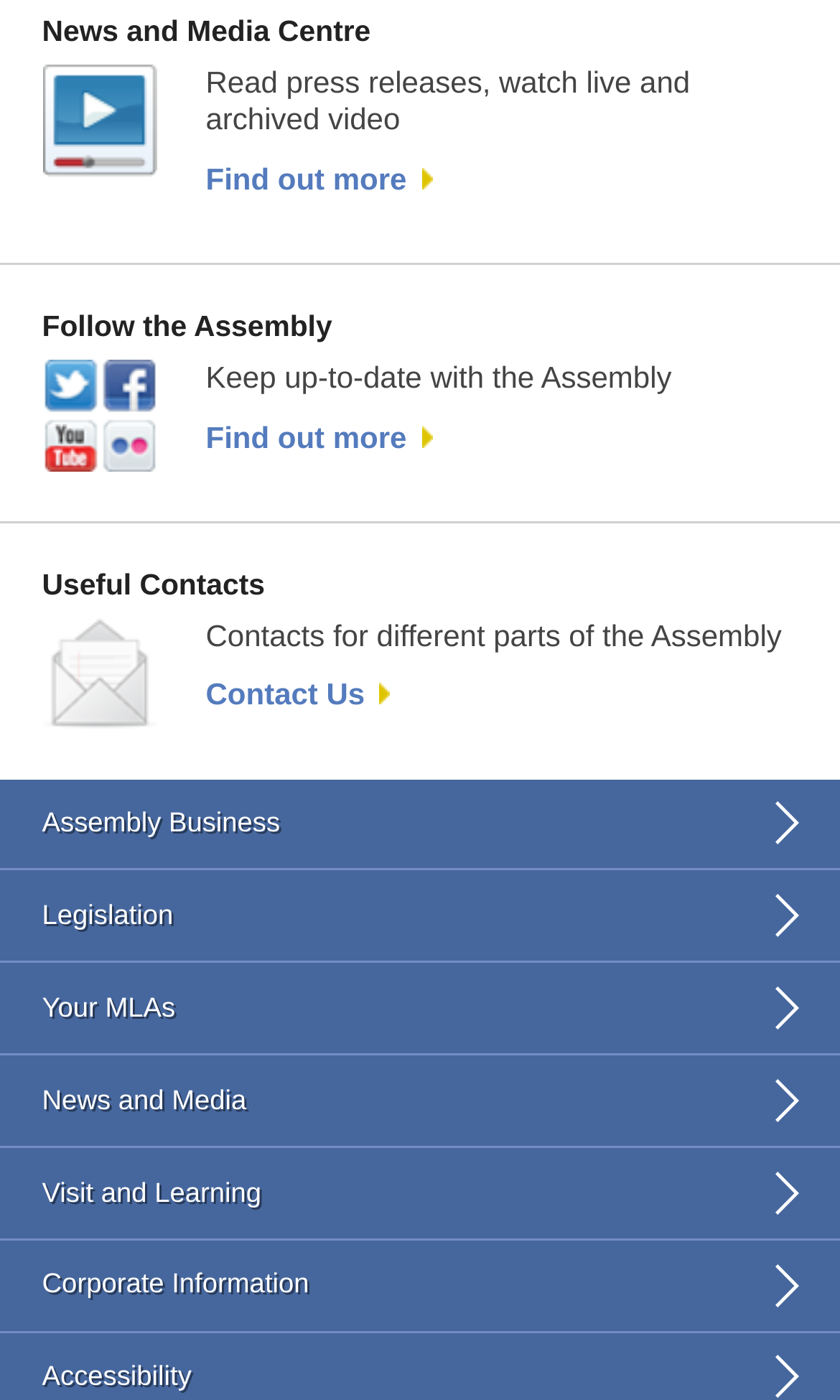Reply to the question with a single word or phrase:
What is the last category listed under 'Assembly Business'?

Corporate Information